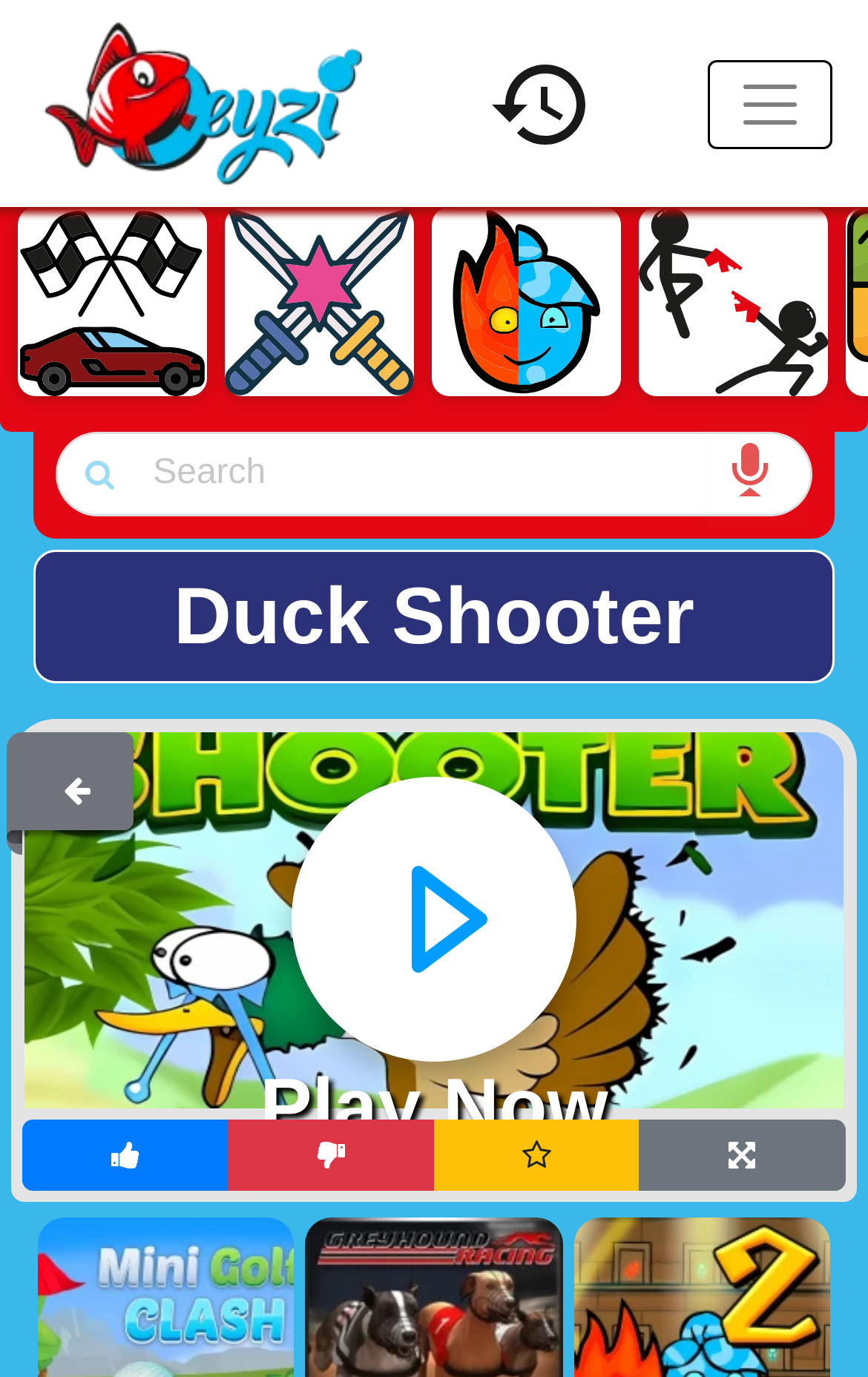Please pinpoint the bounding box coordinates for the region I should click to adhere to this instruction: "Click the Eyzi.Net link".

[0.041, 0.013, 0.428, 0.137]